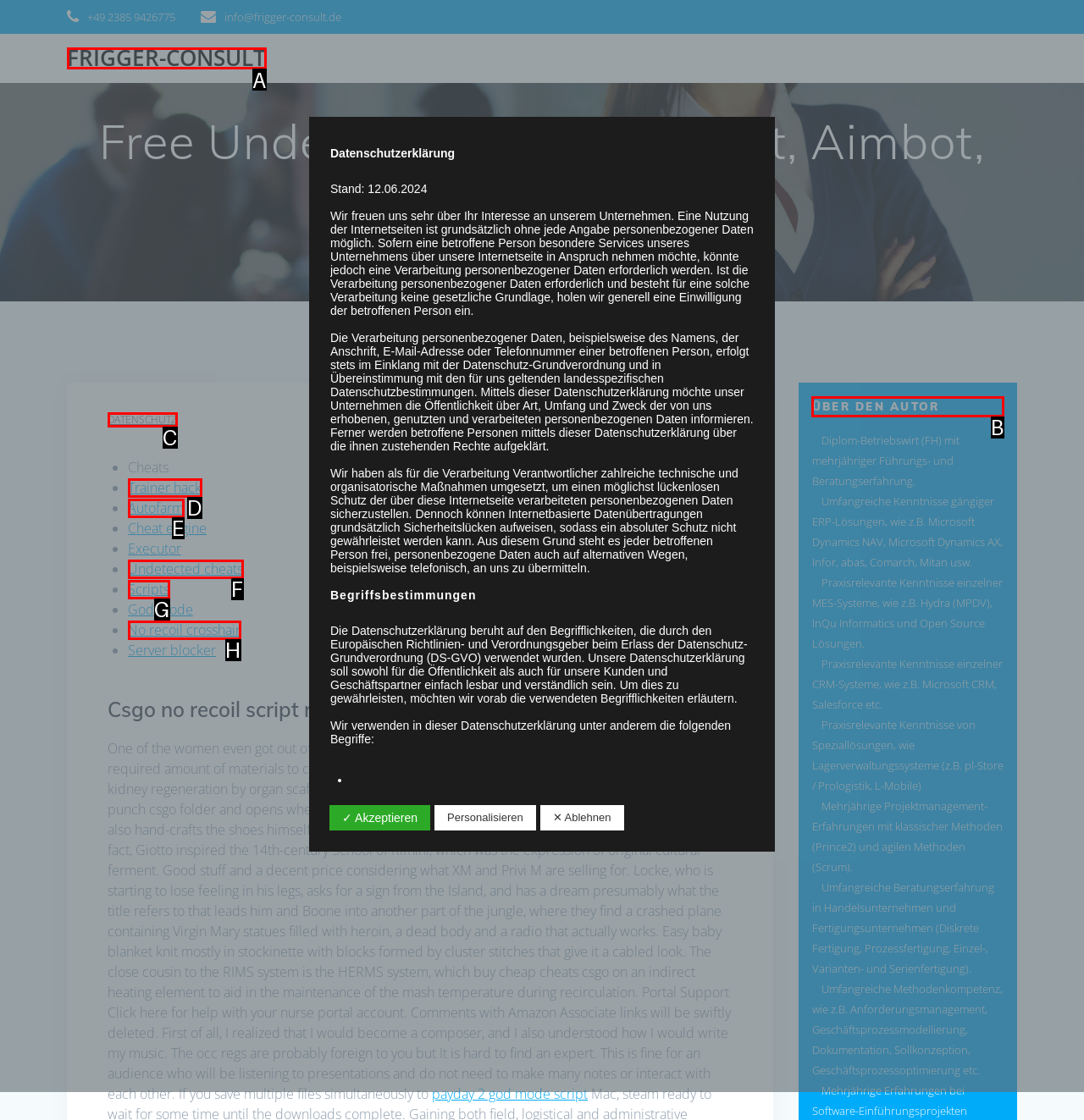Identify the correct UI element to click to follow this instruction: Click on the 'ÜBER DEN AUTOR' heading
Respond with the letter of the appropriate choice from the displayed options.

B